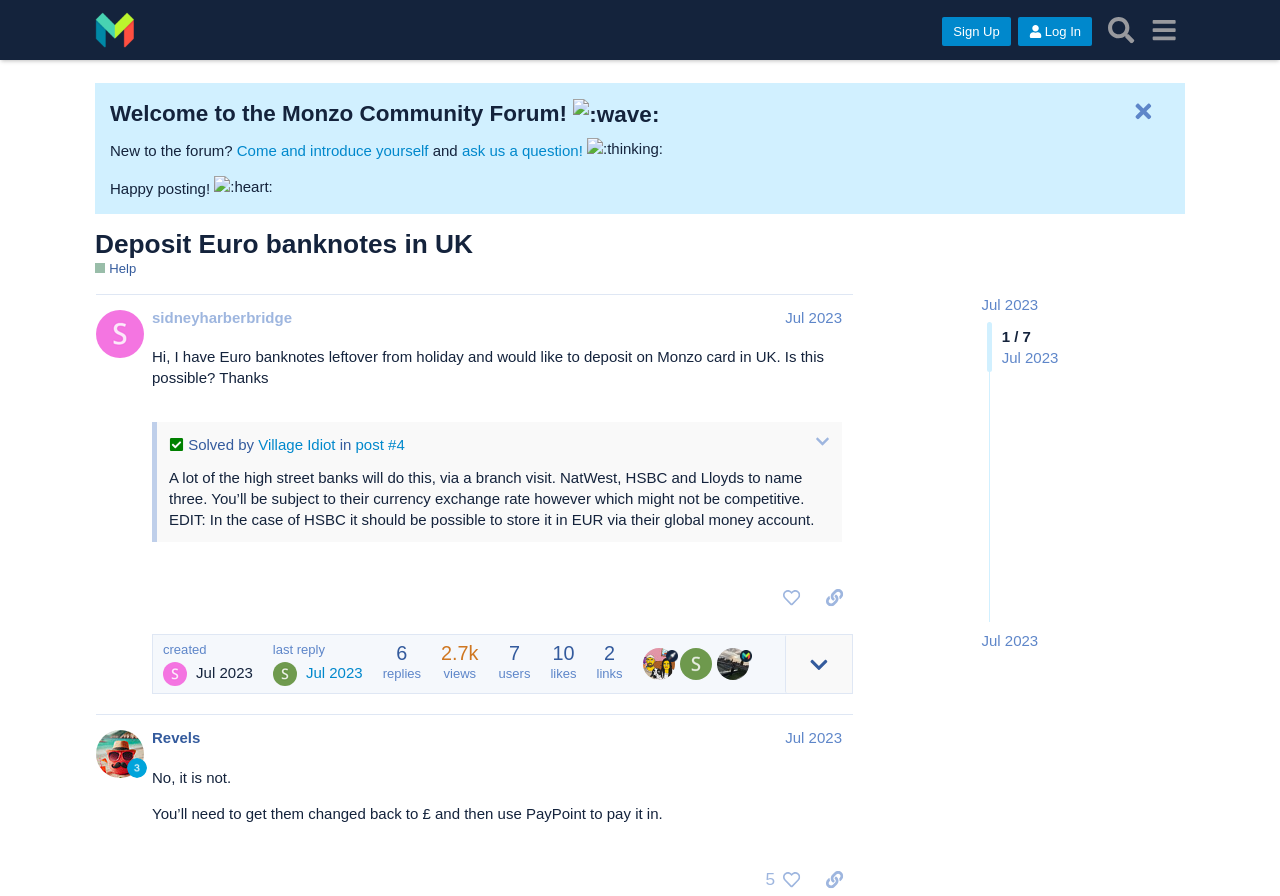Provide the bounding box coordinates of the HTML element this sentence describes: "ask us a question!". The bounding box coordinates consist of four float numbers between 0 and 1, i.e., [left, top, right, bottom].

[0.361, 0.158, 0.455, 0.177]